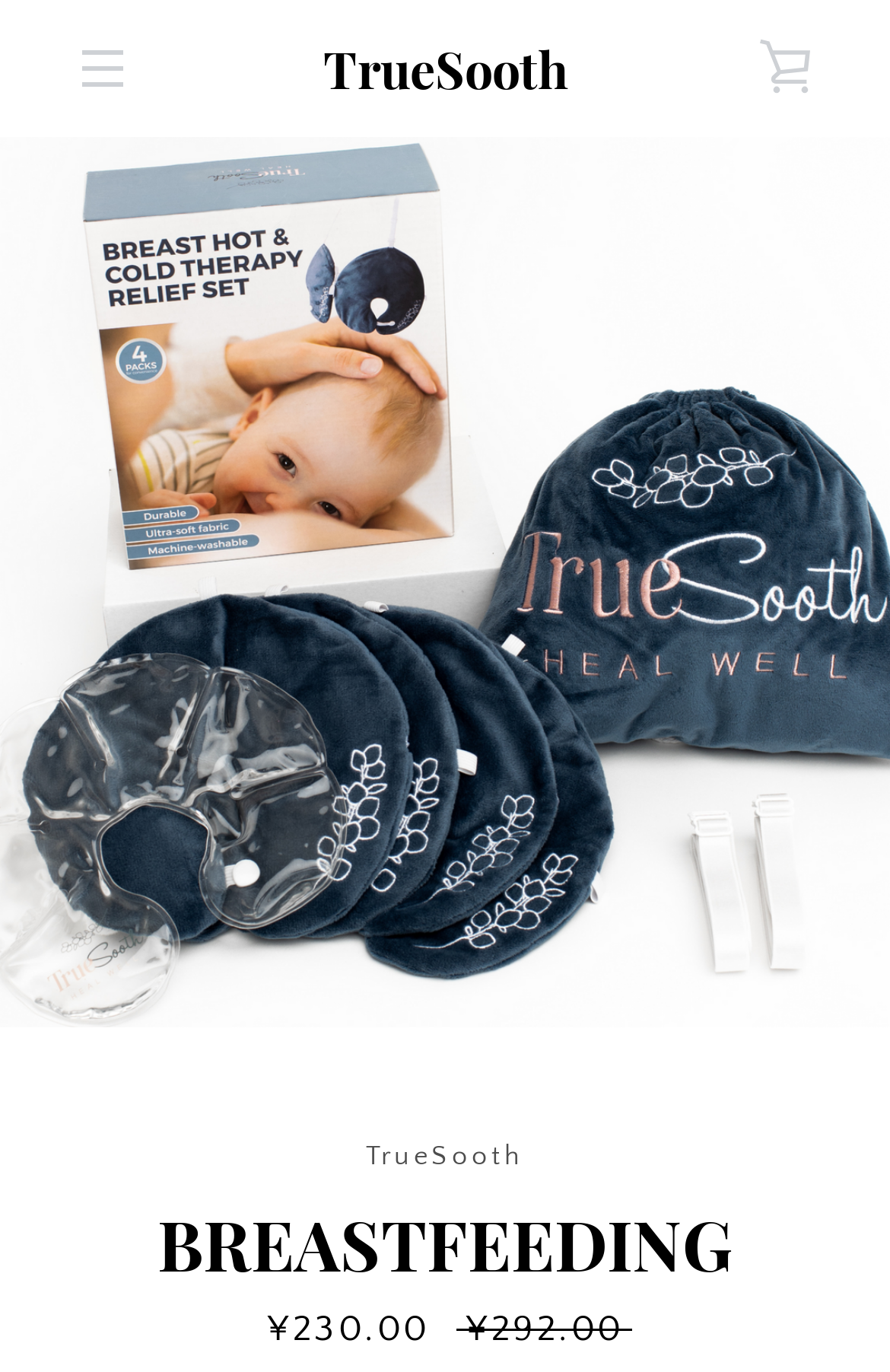What is the purpose of the textbox?
Please give a detailed and elaborate explanation in response to the question.

I found the purpose of the textbox by looking at the label next to it, which says 'My email address', and the surrounding text, which suggests that it's for subscribing to a newsletter or promotional emails.